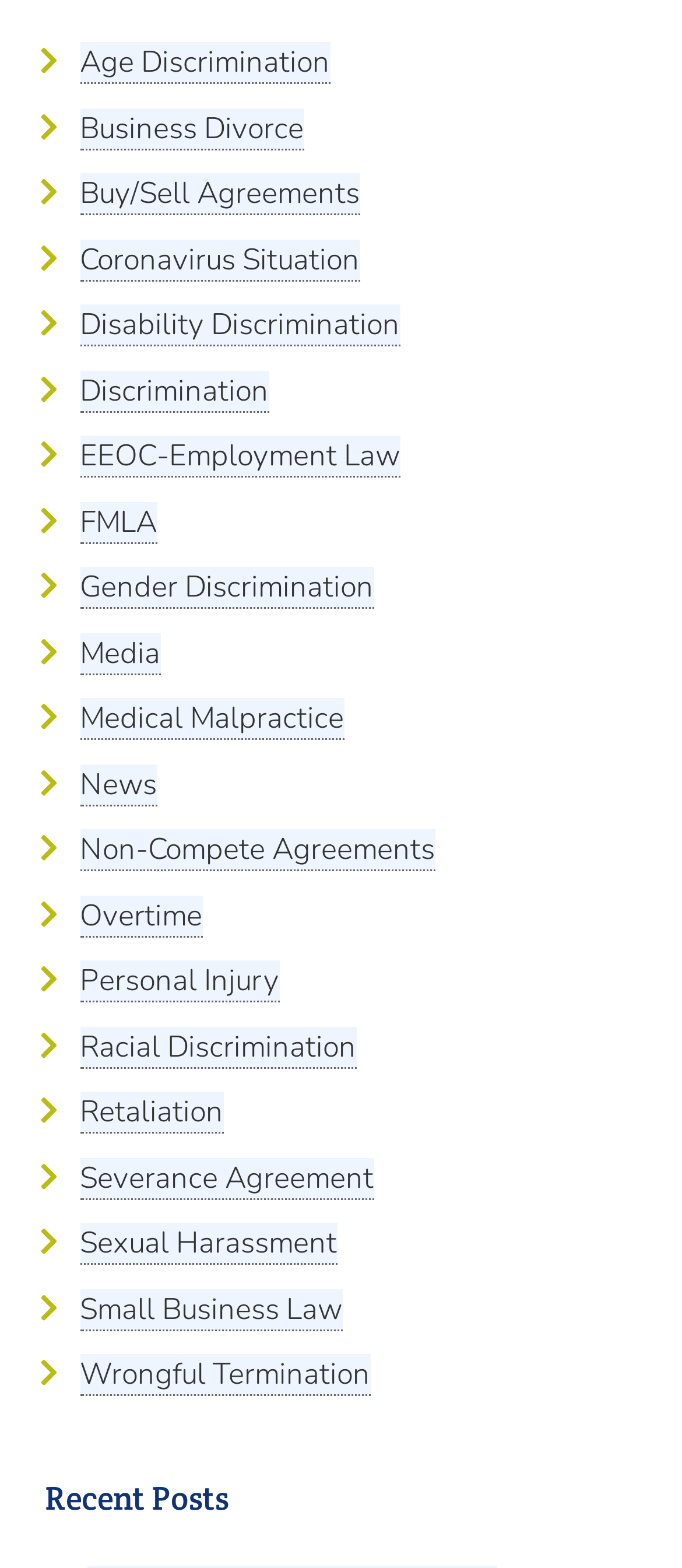Identify the bounding box coordinates of the region I need to click to complete this instruction: "Click the Adidas link".

None